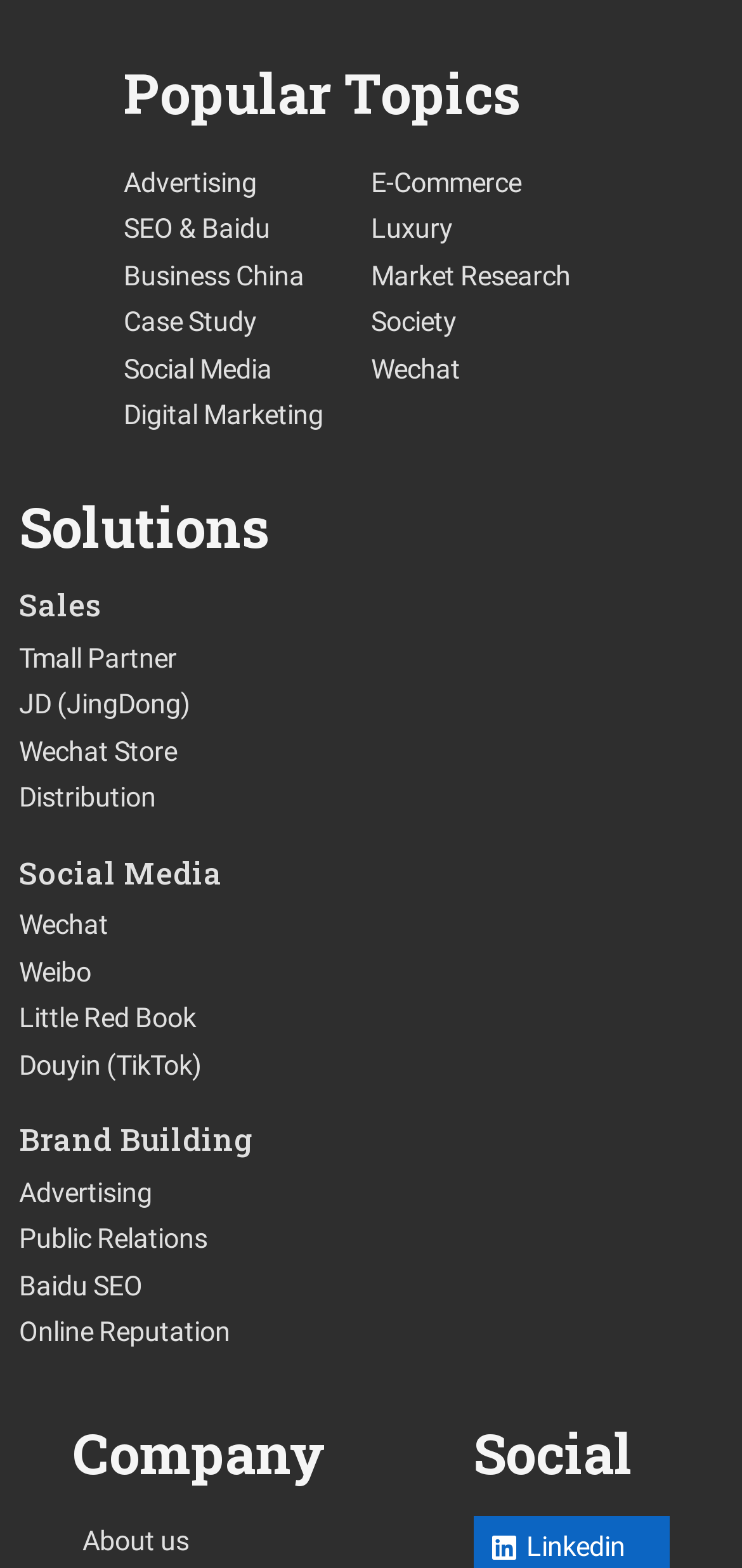Determine the bounding box coordinates of the clickable element to achieve the following action: 'Go to About us'. Provide the coordinates as four float values between 0 and 1, formatted as [left, top, right, bottom].

[0.111, 0.969, 0.28, 0.999]